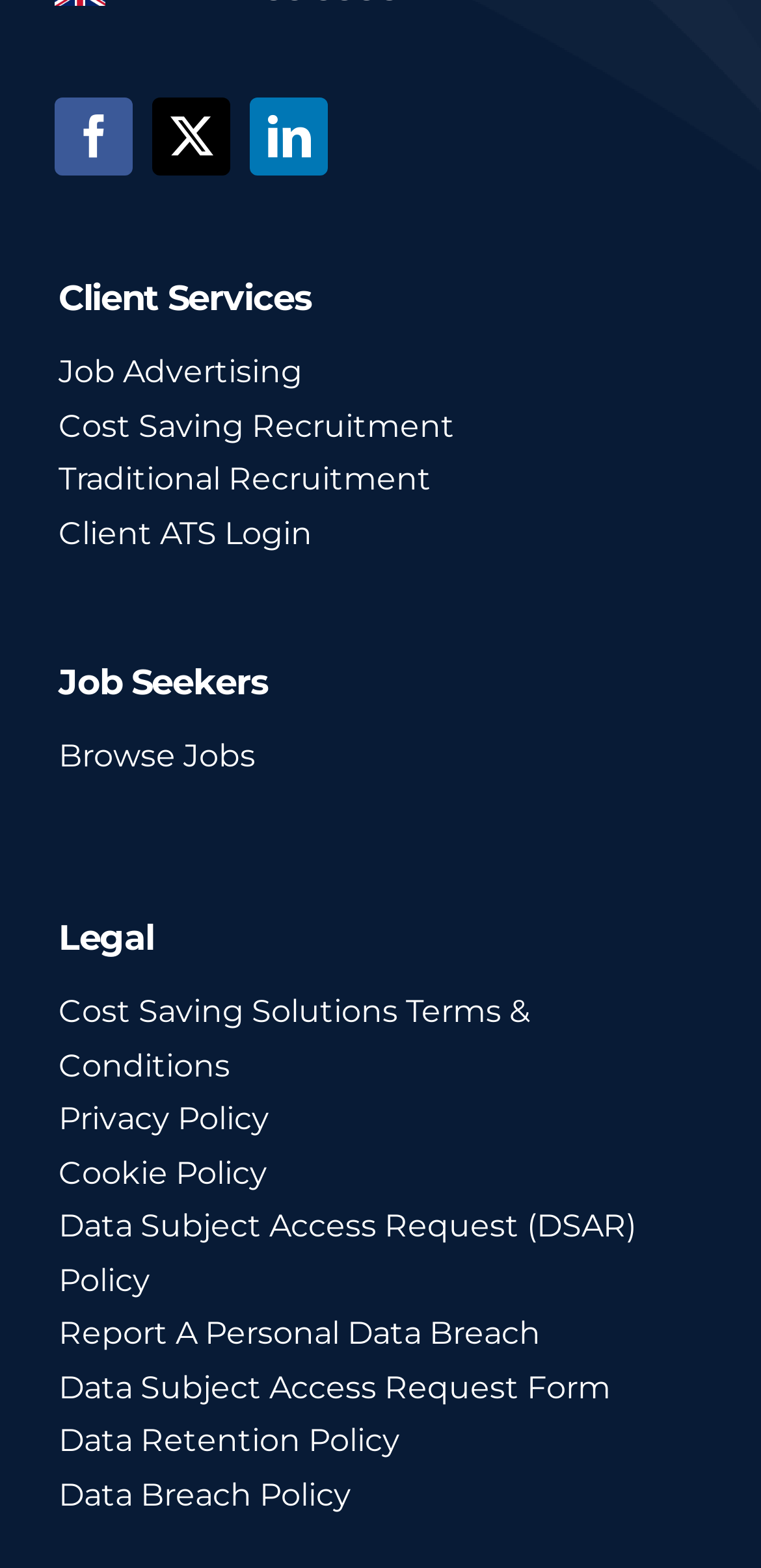Please identify the bounding box coordinates of the element I should click to complete this instruction: 'Read the cost saving recruitment terms and conditions'. The coordinates should be given as four float numbers between 0 and 1, like this: [left, top, right, bottom].

[0.077, 0.628, 0.923, 0.697]